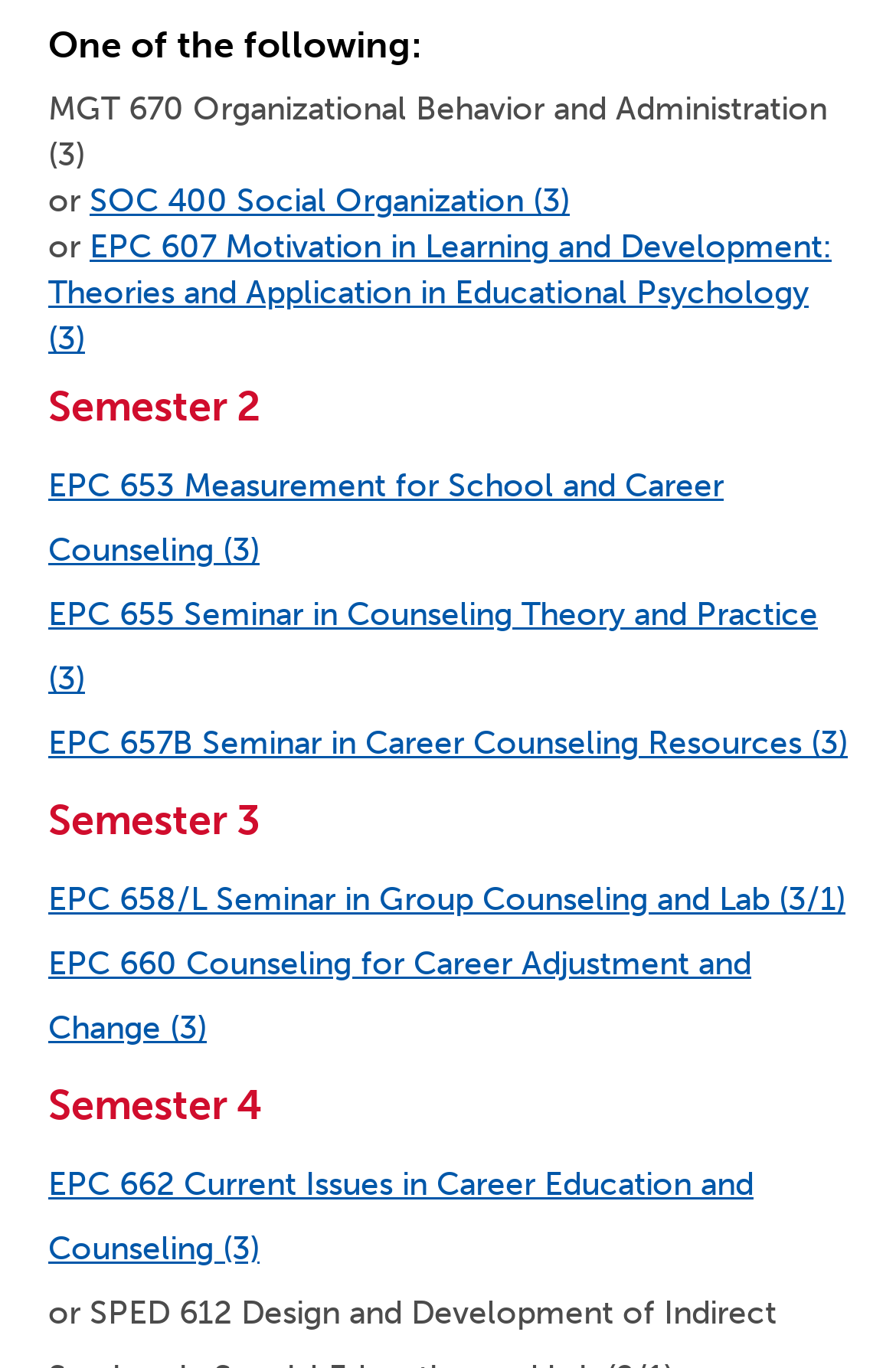Locate the bounding box coordinates of the area you need to click to fulfill this instruction: 'view MGT 670 Organizational Behavior and Administration course details'. The coordinates must be in the form of four float numbers ranging from 0 to 1: [left, top, right, bottom].

[0.054, 0.066, 0.923, 0.128]